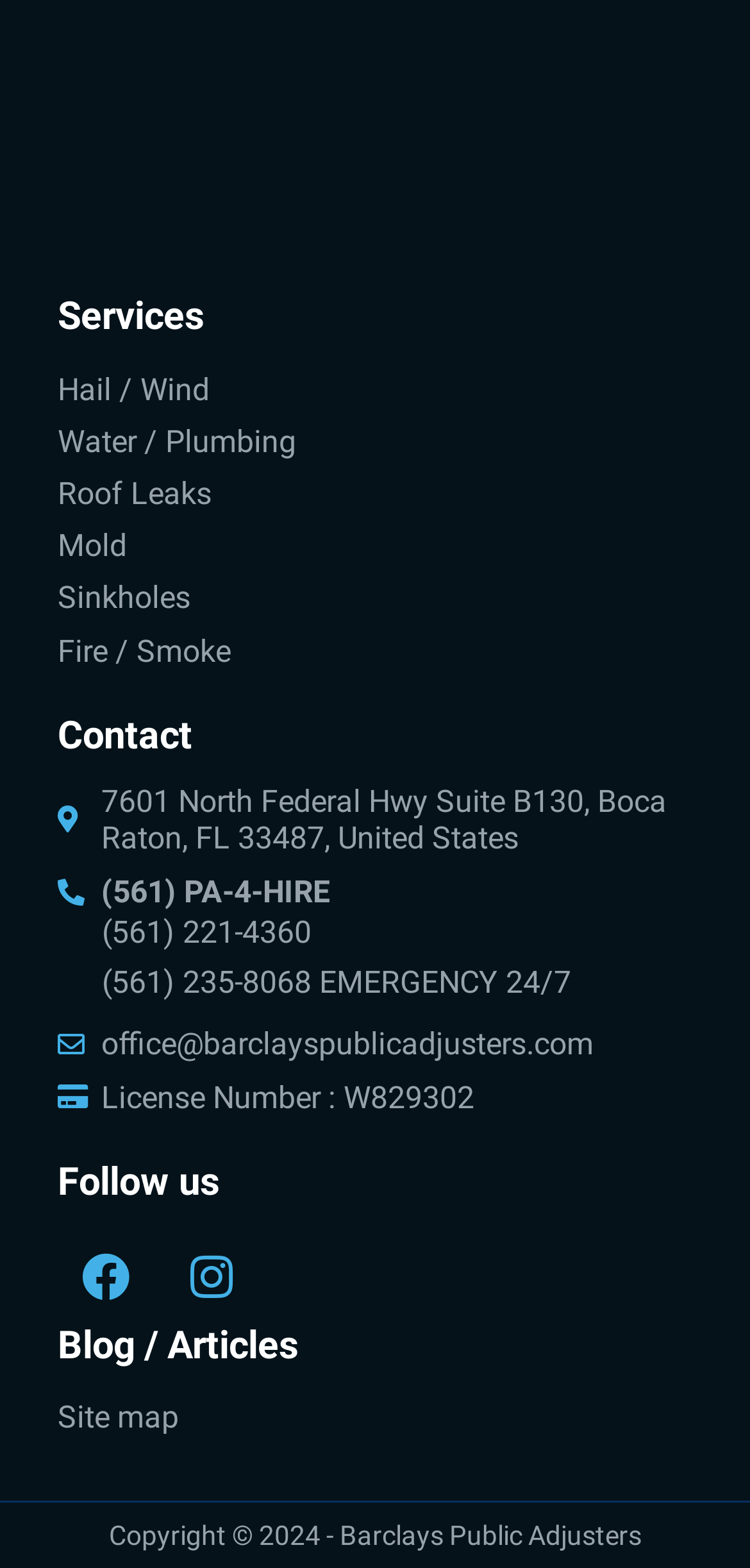What is the address of Barclays Public Adjusters?
Deliver a detailed and extensive answer to the question.

The address of Barclays Public Adjusters is mentioned as '7601 North Federal Hwy Suite B130, Boca Raton, FL 33487, United States' under the 'Contact' section.